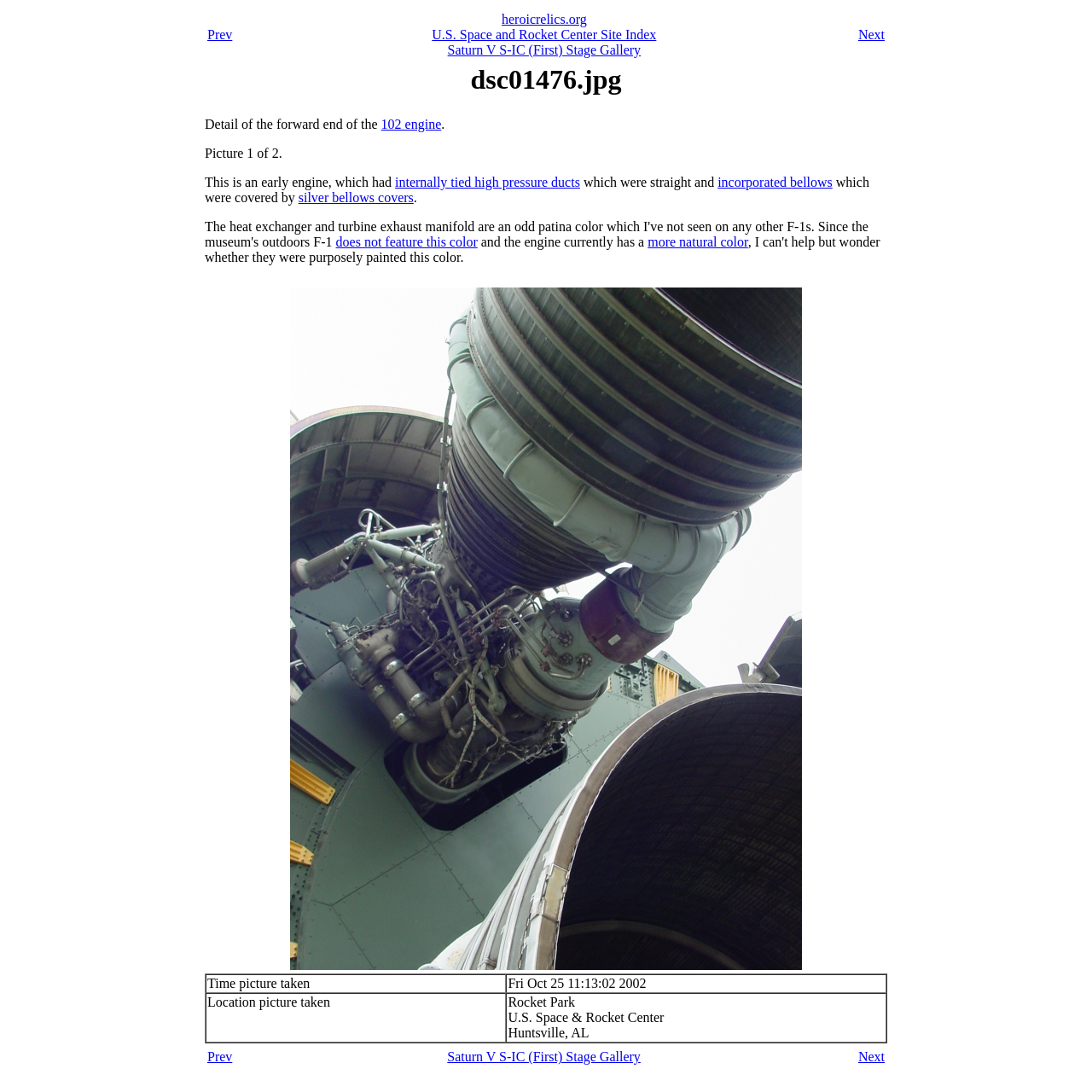Find the bounding box coordinates for the area that should be clicked to accomplish the instruction: "Click on the 'Prev' link".

[0.189, 0.01, 0.248, 0.054]